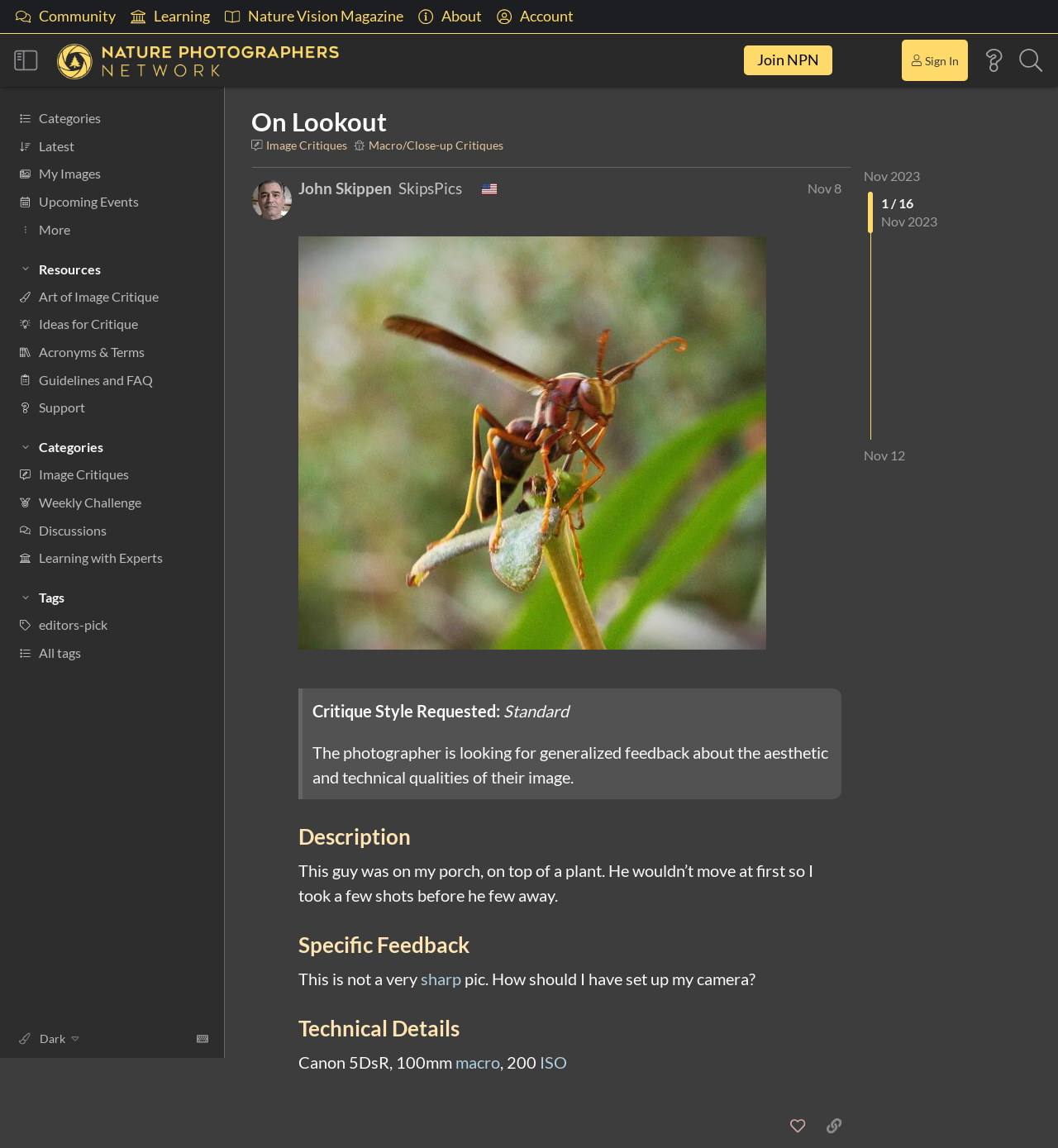Create a detailed narrative of the webpage’s visual and textual elements.

The webpage is a community forum for nature photographers, specifically focused on image critiques and learning from experts. At the top, there is a navigation bar with several links, including "Community", "Learning with Experts", "Nature Vision Magazine", "About", and "Account". Each of these links has a corresponding image icon.

Below the navigation bar, there is a header section with a button to toggle the sidebar, a link to "Nature Photographers Network", and a search button. The sidebar contains various links and categories, including "Categories", "Latest", "My Images", "Upcoming Events", and "More". Each of these links has a small image icon.

The main content area is divided into two sections. On the left, there is a list of links to various resources, including "Art of Image Critique", "Ideas for Critique", "Acronyms & Terms", "Guidelines and FAQ", and "Support". Each of these links has a small image icon.

On the right, there is a section dedicated to image critiques, with a heading "On Lookout" and a description of the community's purpose. Below this, there are links to "Image Critiques" and "Macro/Close-up Critiques", with corresponding descriptions and images.

Further down the page, there is a section with a link to "Nov 2023" and a pagination indicator showing "1 / 16". Below this, there is a link to "Nov 12" with a corresponding date and time, and a heading "John Skippen SkipsPics Nov 8" with links to the user's profile and image.